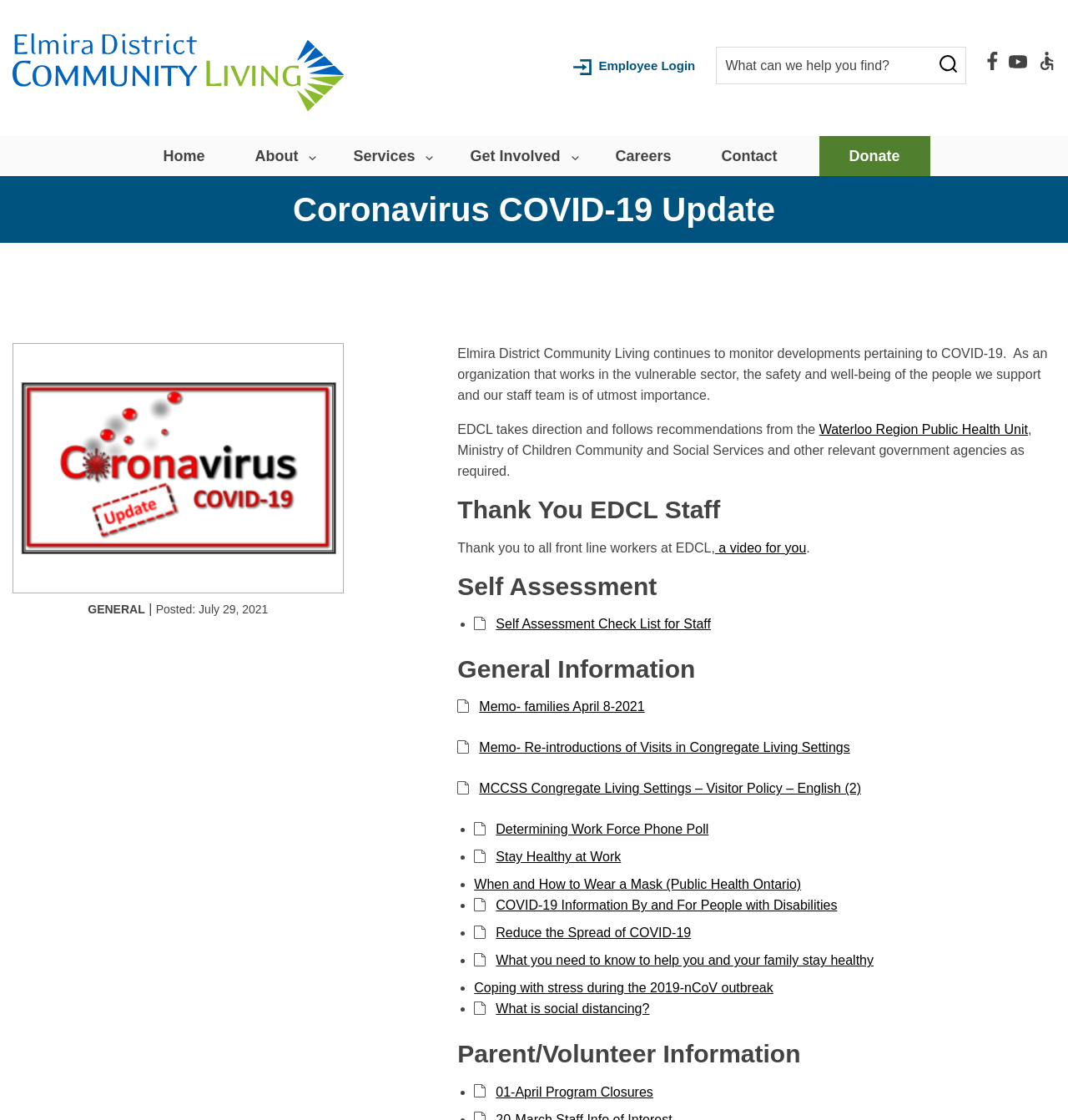Please locate the bounding box coordinates of the element that needs to be clicked to achieve the following instruction: "Learn about COVID-19 updates". The coordinates should be four float numbers between 0 and 1, i.e., [left, top, right, bottom].

[0.0, 0.172, 1.0, 0.202]